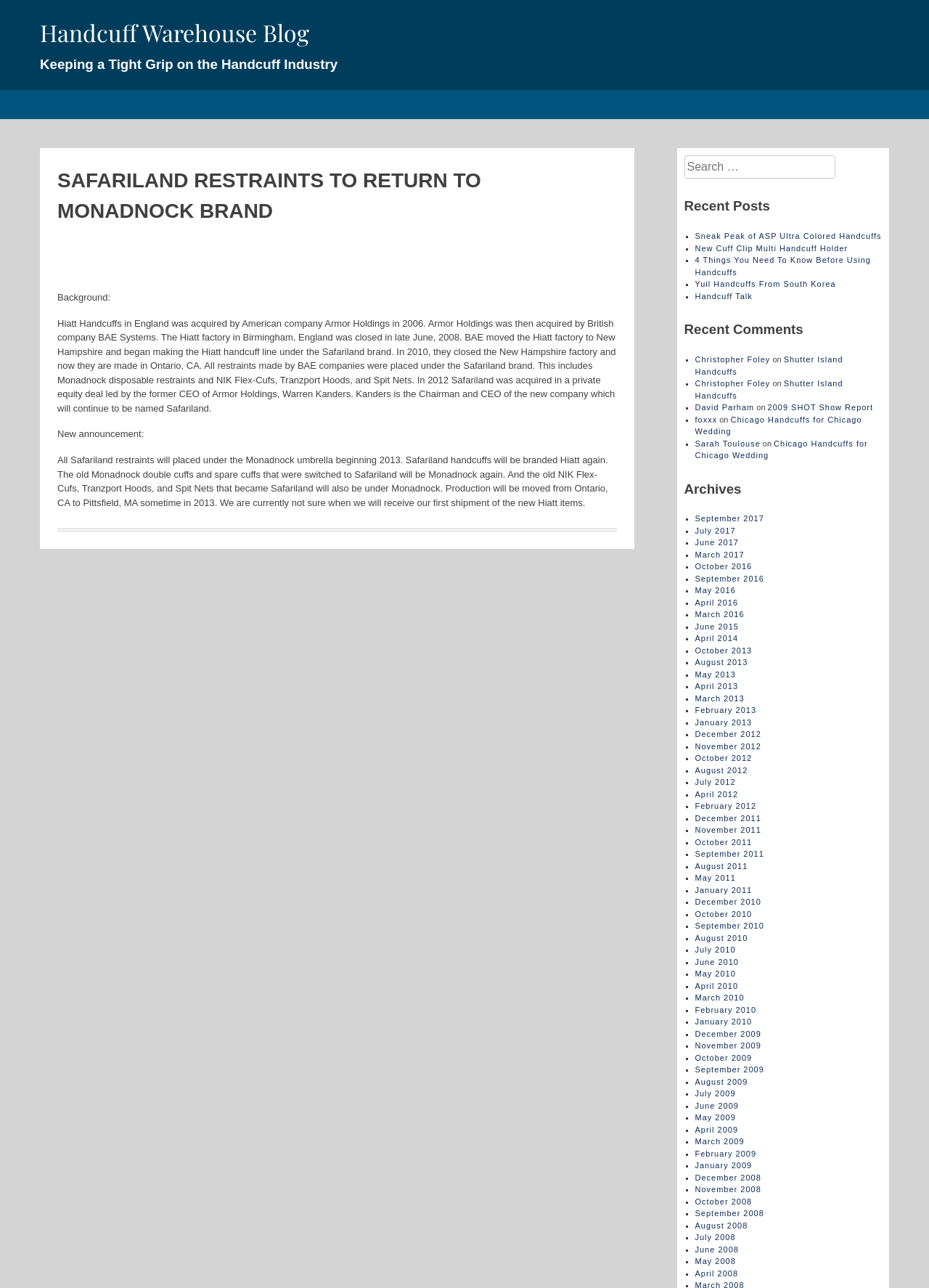Give a one-word or short-phrase answer to the following question: 
What is the name of the CEO of Safariland?

Warren Kanders